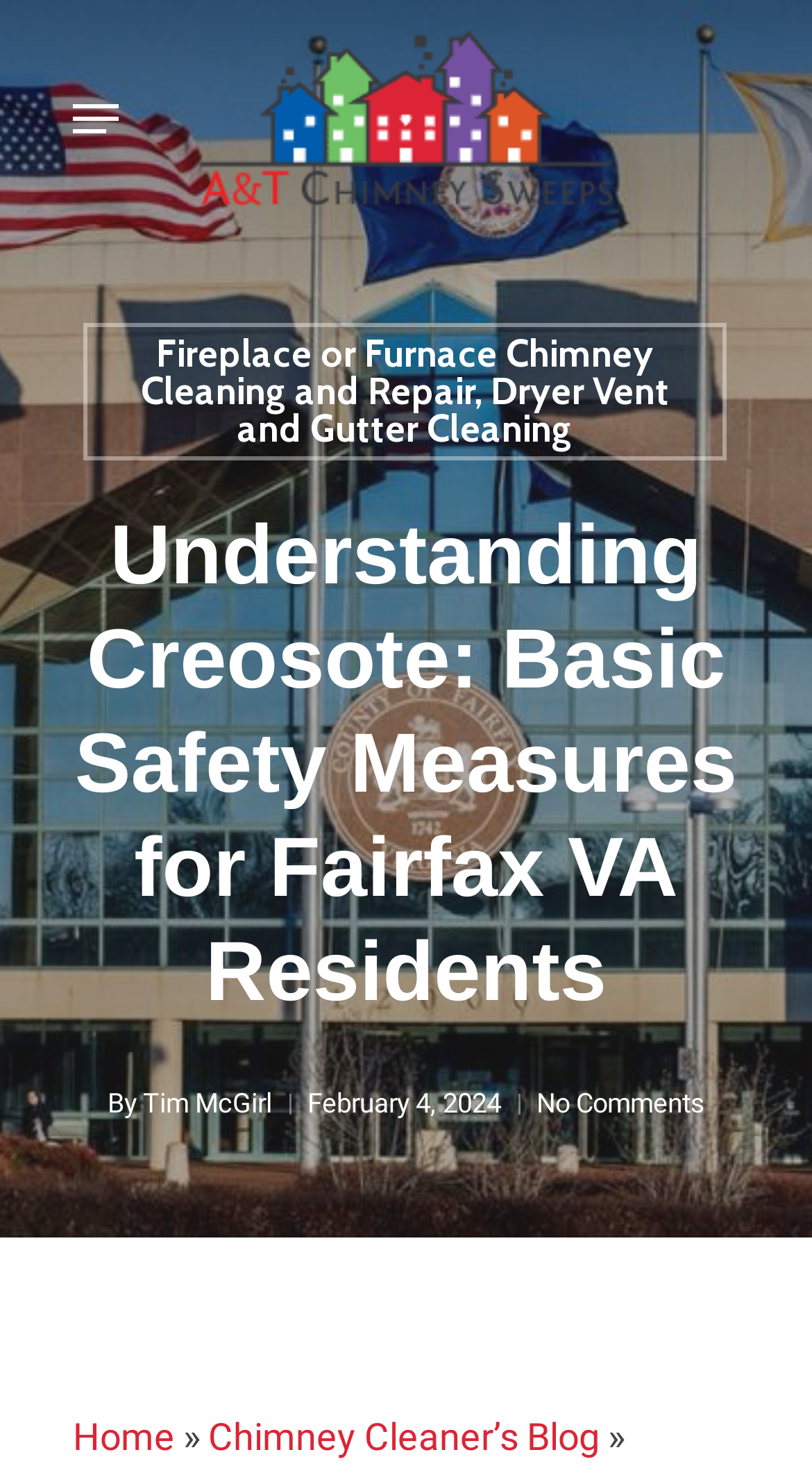Given the description "Chimney Cleaner’s Blog", provide the bounding box coordinates of the corresponding UI element.

[0.256, 0.959, 0.738, 0.989]